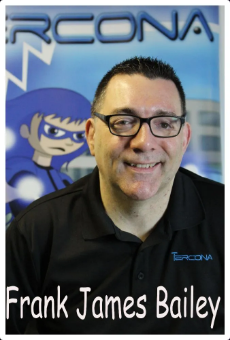What is displayed prominently below Frank James Bailey's image?
Could you give a comprehensive explanation in response to this question?

The image captures Bailey's engaging personality, emphasizing his connection to the comic community and his role in bringing characters to life, and below his image, his name is prominently displayed, highlighting his identity in the comics landscape.